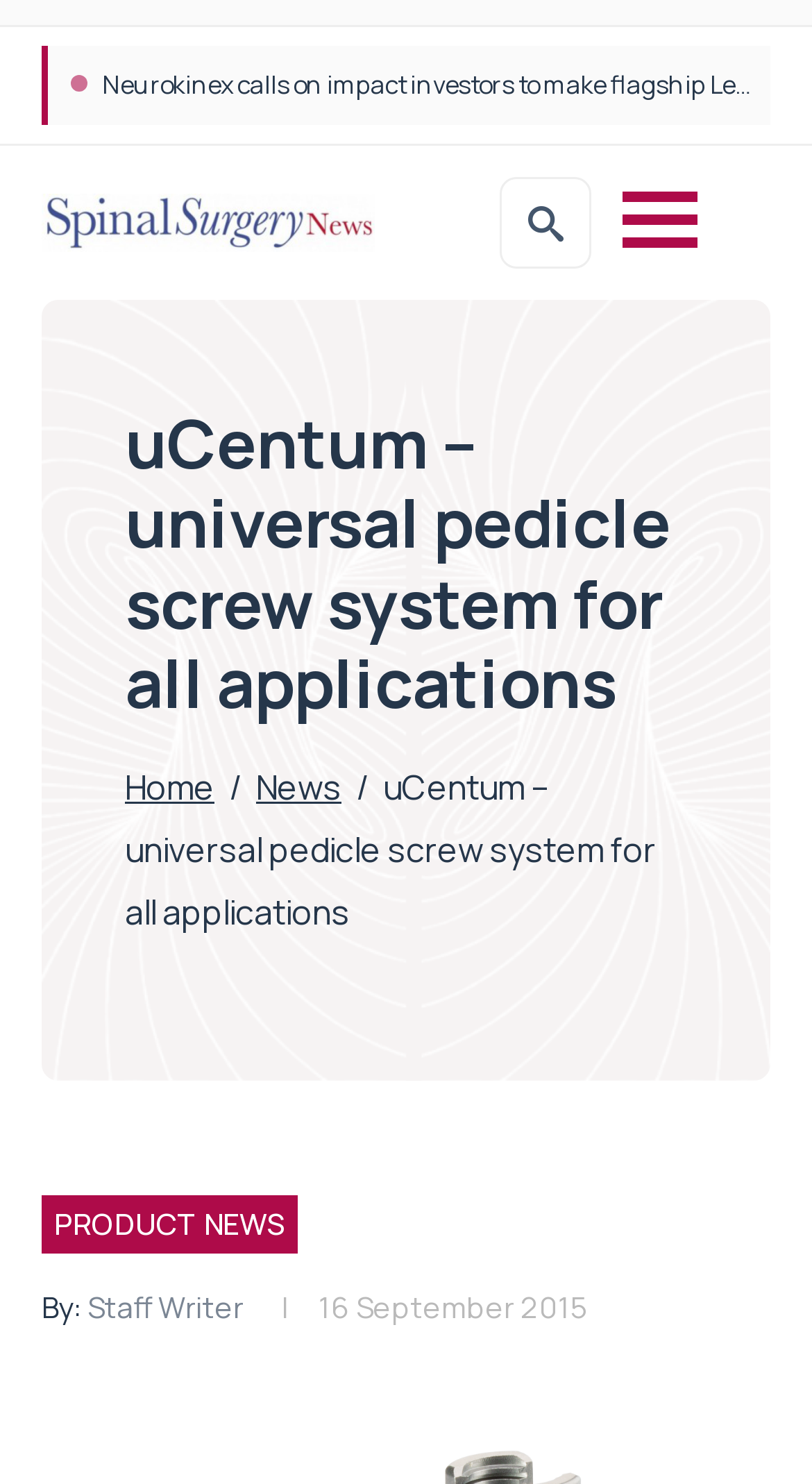How many main navigation links are there?
Give a detailed response to the question by analyzing the screenshot.

I looked at the top of the webpage and found three main navigation links: 'Home', 'News', and 'Spinal Surgery News'. These links are likely to be the main navigation links, and there are three of them.